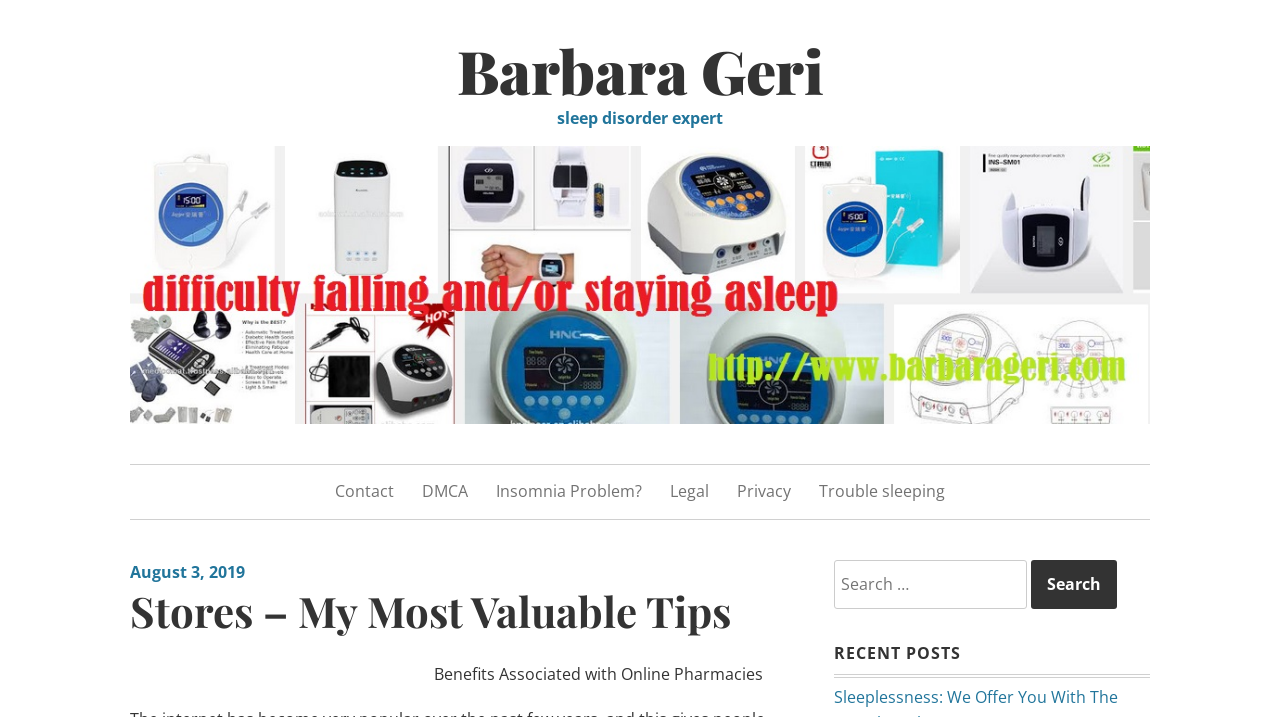What is the author's profession?
We need a detailed and exhaustive answer to the question. Please elaborate.

Based on the StaticText element 'sleep disorder expert' located near the link 'Barbara Geri', it can be inferred that Barbara Geri is a sleep disorder expert.